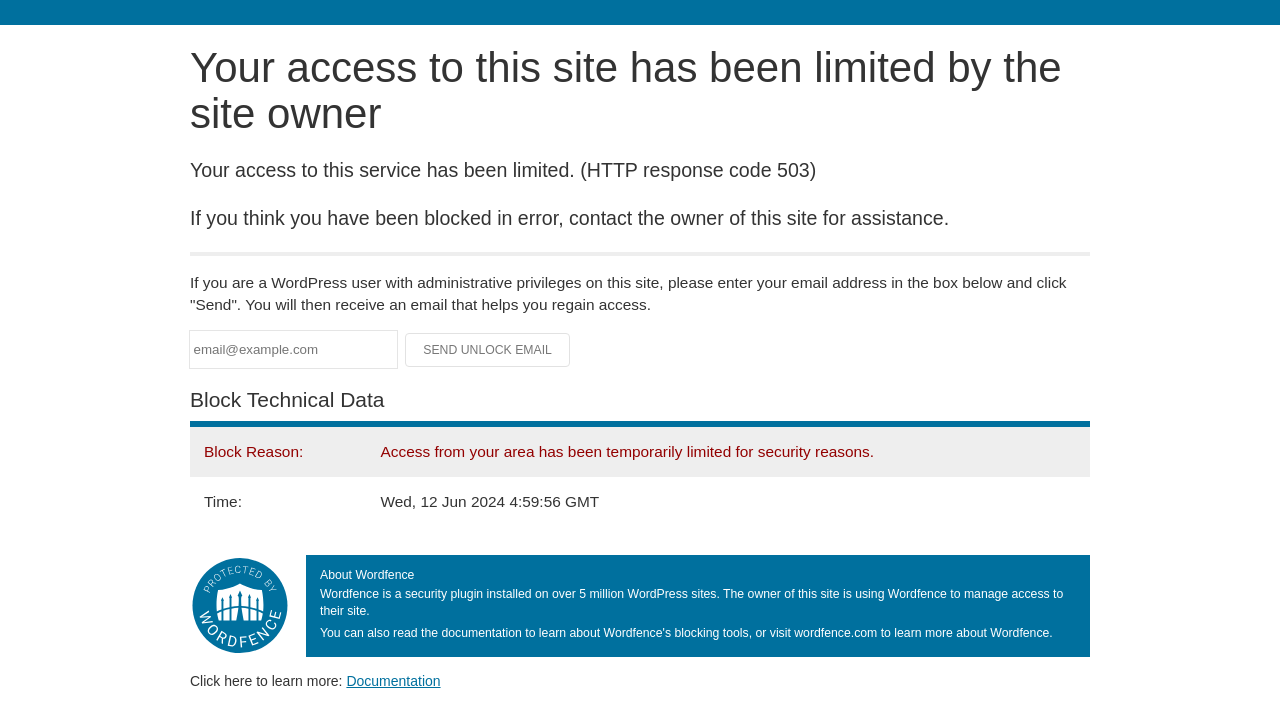What is the name of the security plugin installed on the site?
Look at the image and respond with a one-word or short-phrase answer.

Wordfence